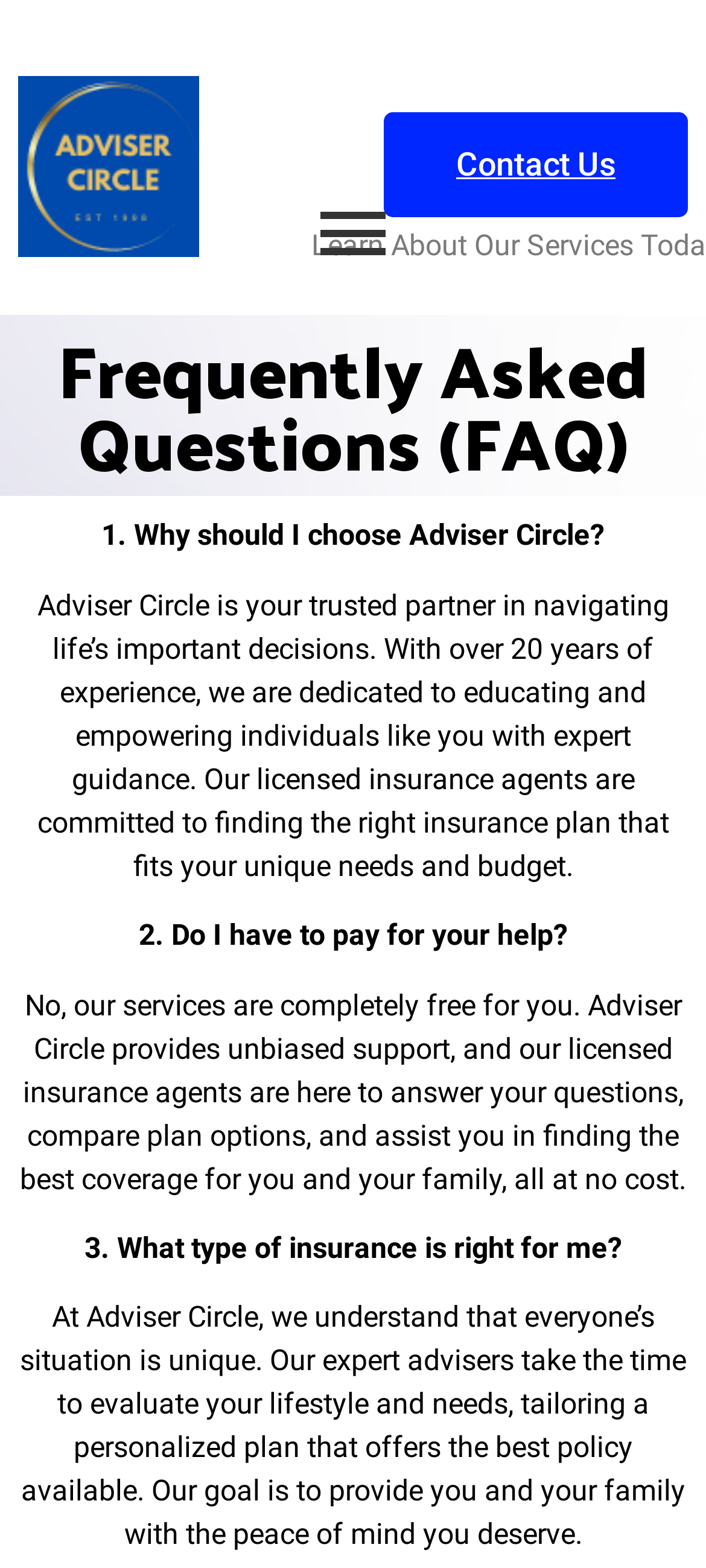Predict the bounding box of the UI element based on this description: "Contact Us".

[0.544, 0.072, 0.974, 0.139]